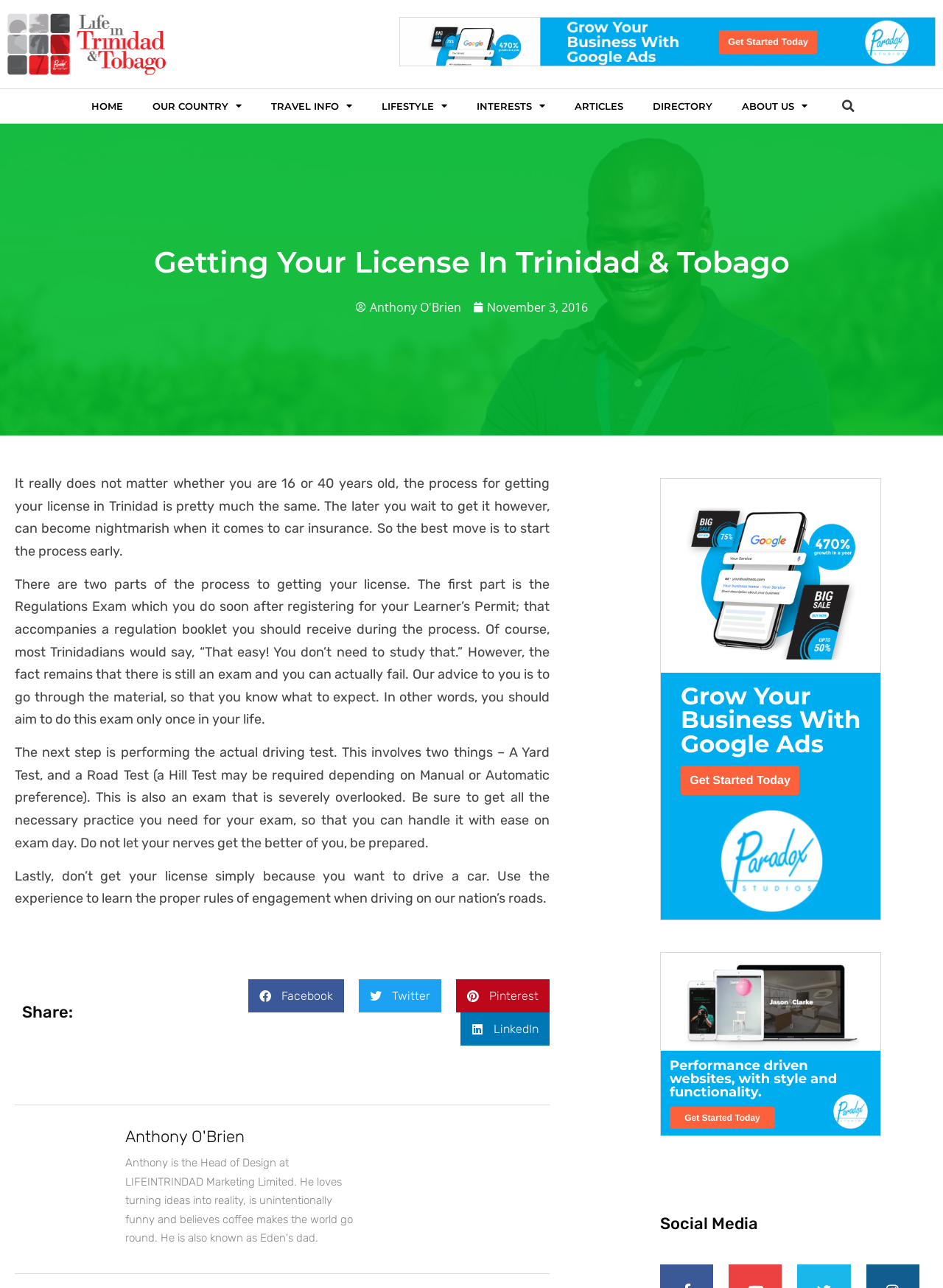Answer the question briefly using a single word or phrase: 
How many parts are there in the process of getting a license?

Two